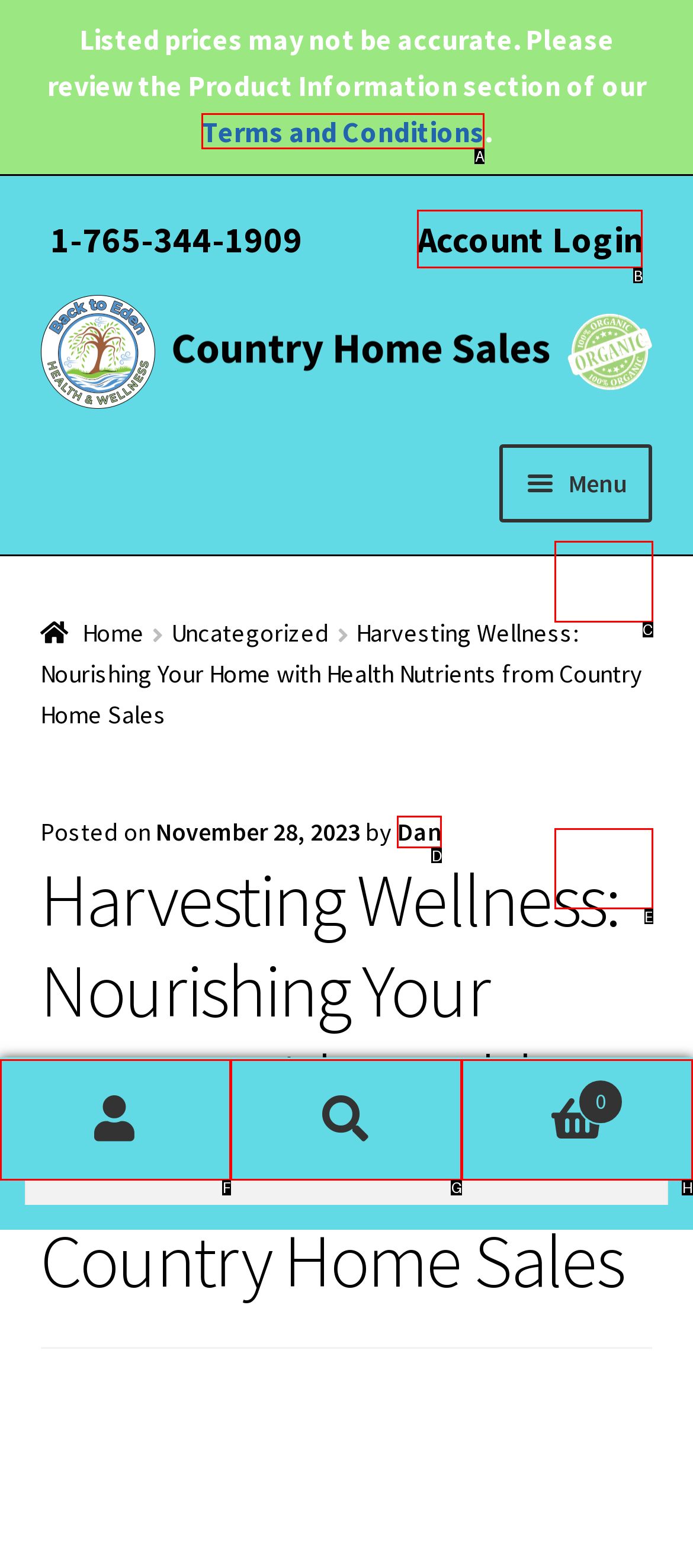Figure out which option to click to perform the following task: Login to your account
Provide the letter of the correct option in your response.

B